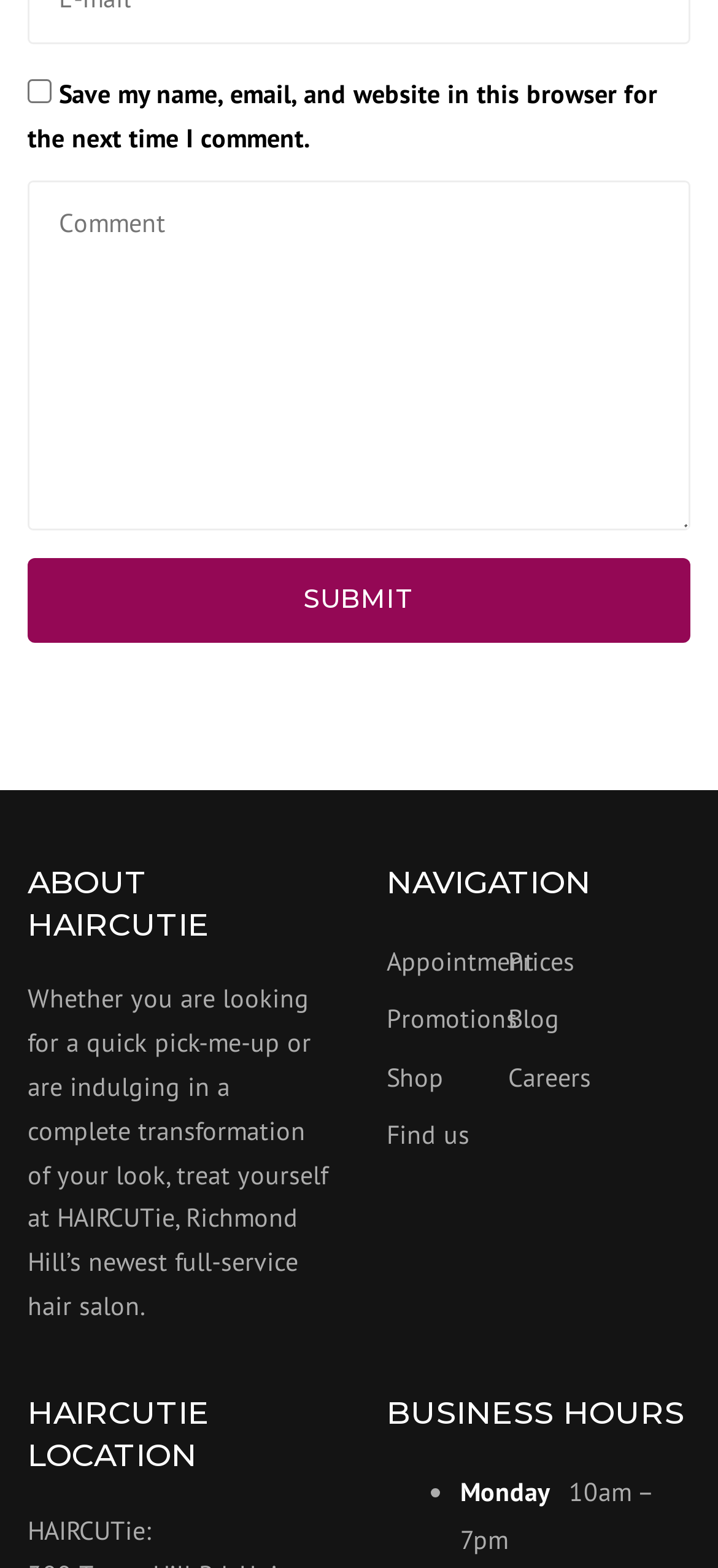What is the name of the hair salon?
Please answer the question with as much detail as possible using the screenshot.

The name of the hair salon can be found in the StaticText element with the text 'Whether you are looking for a quick pick-me-up or are indulging in a complete transformation of your look, treat yourself at HAIRCUTie, Richmond Hill’s newest full-service hair salon.'